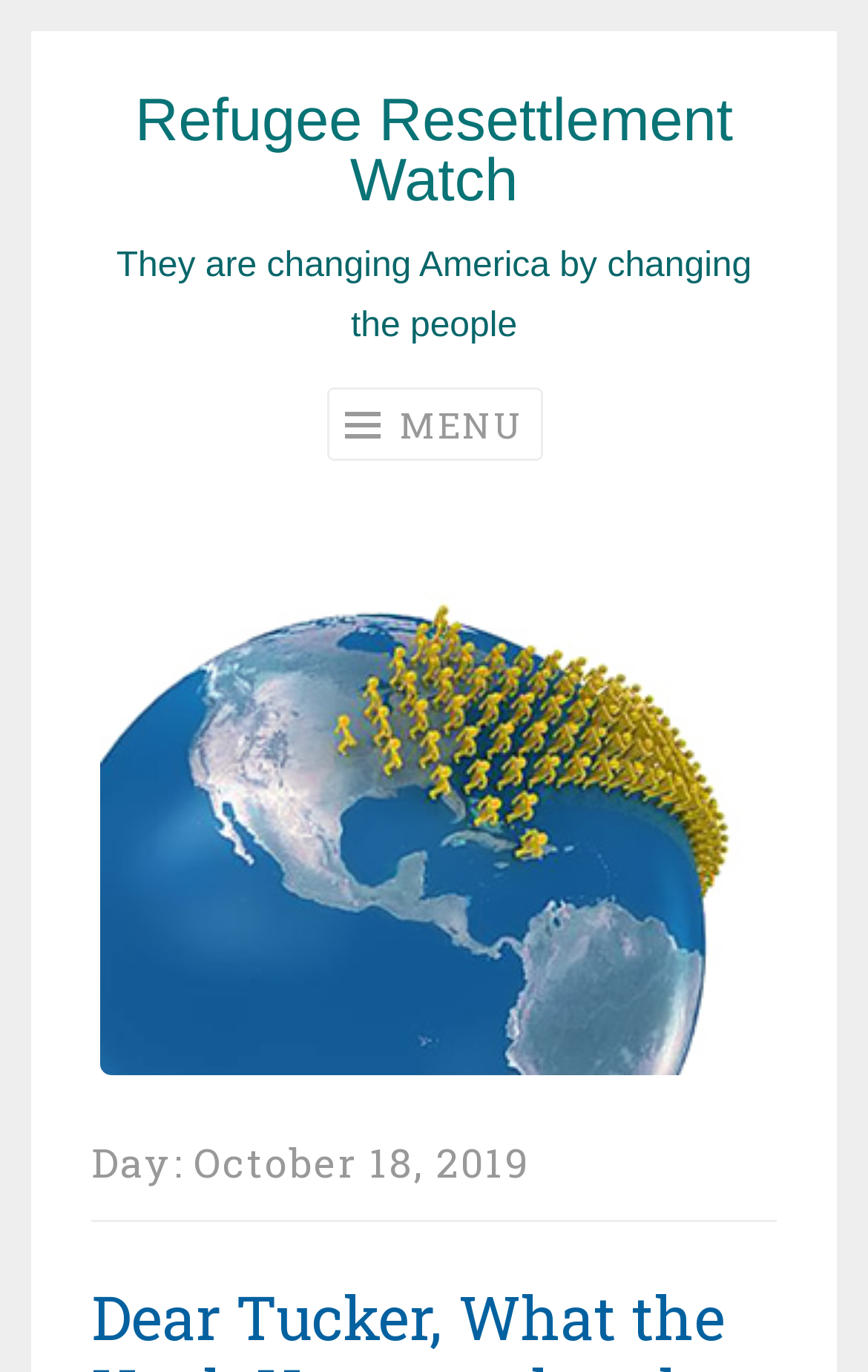Provide the bounding box coordinates for the UI element described in this sentence: "Menu". The coordinates should be four float values between 0 and 1, i.e., [left, top, right, bottom].

[0.376, 0.282, 0.624, 0.336]